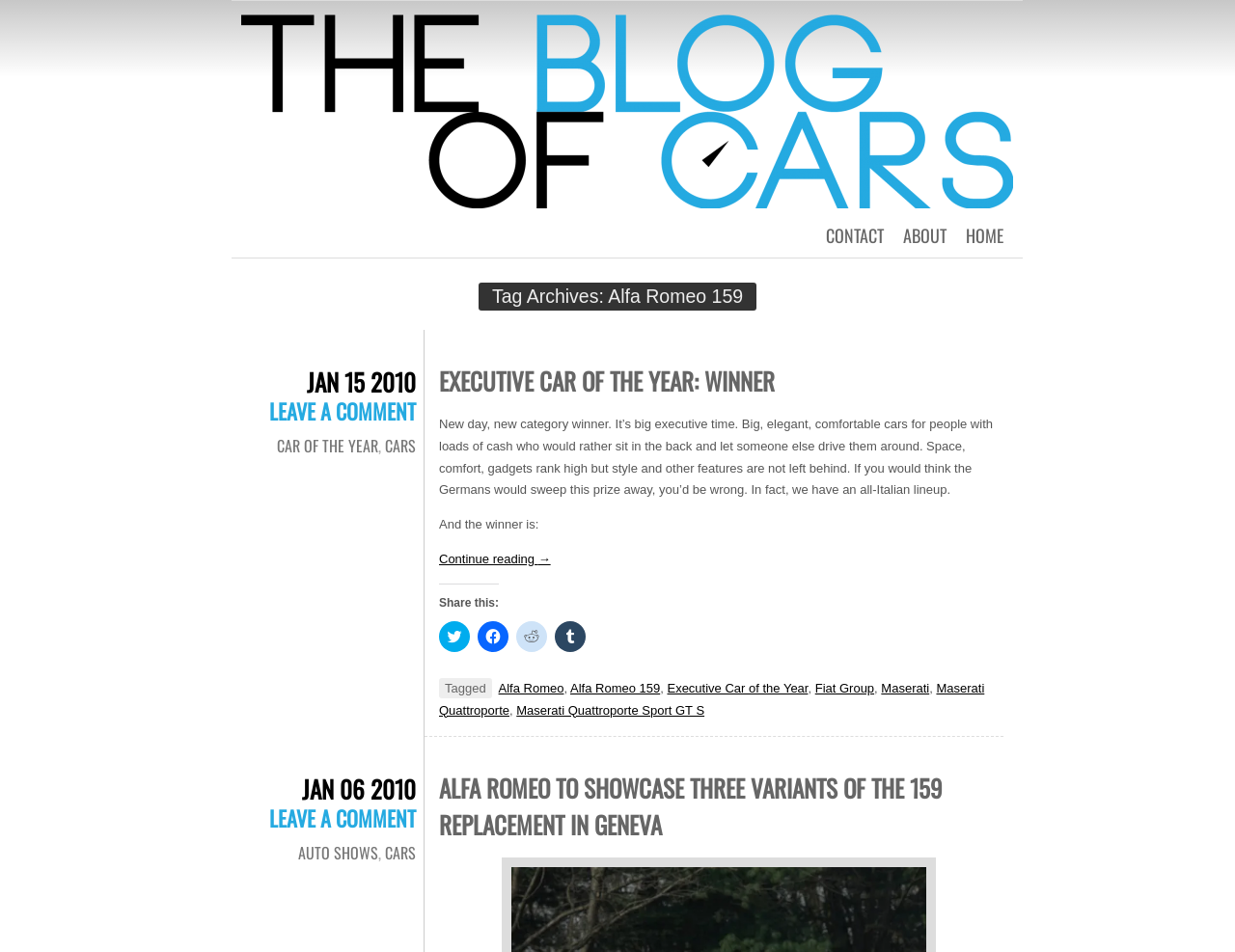Give a one-word or one-phrase response to the question: 
What is the date of the article?

JAN 15 2010